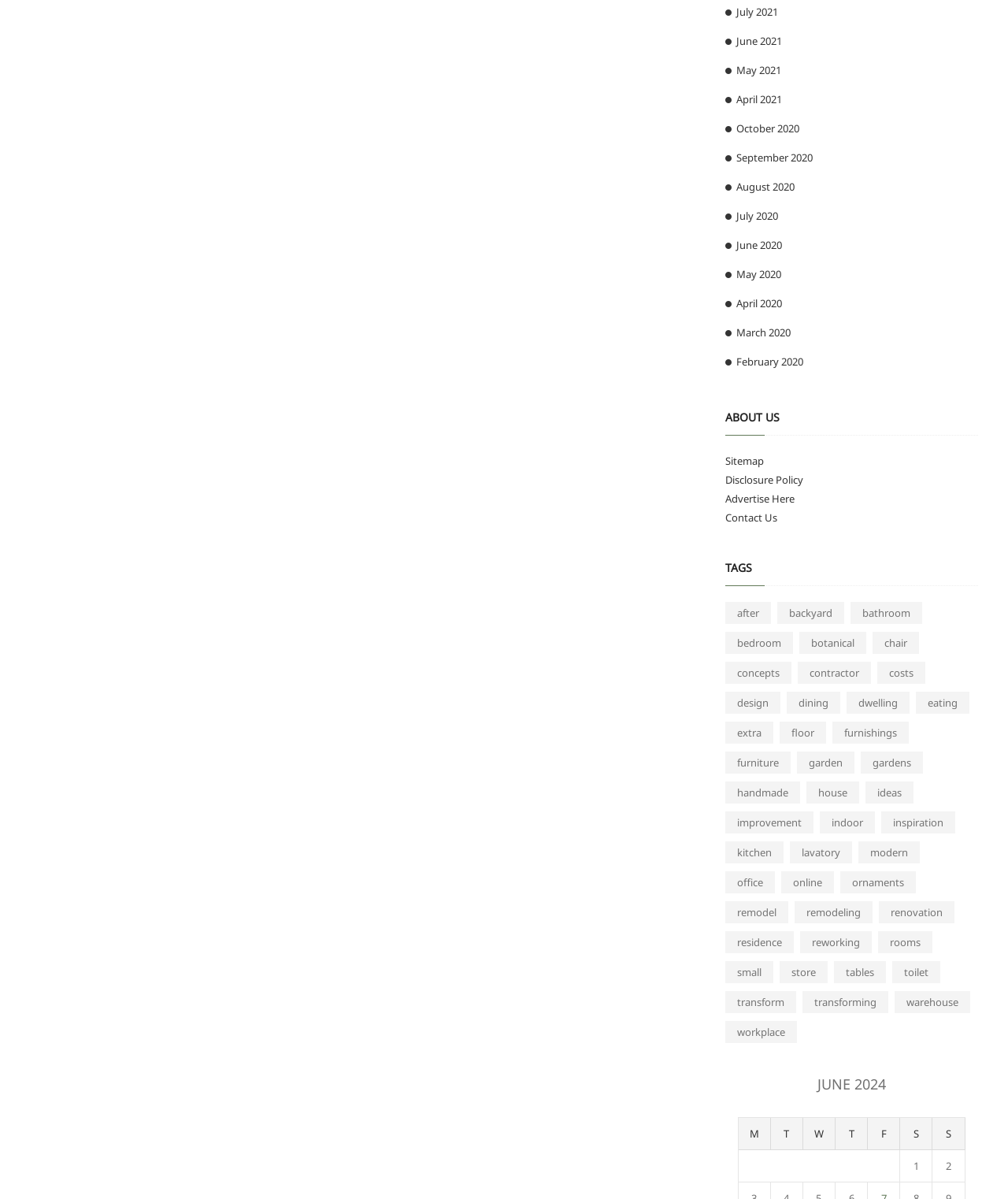Answer the following query concisely with a single word or phrase:
How many items are in the 'furnishings' category?

65 items